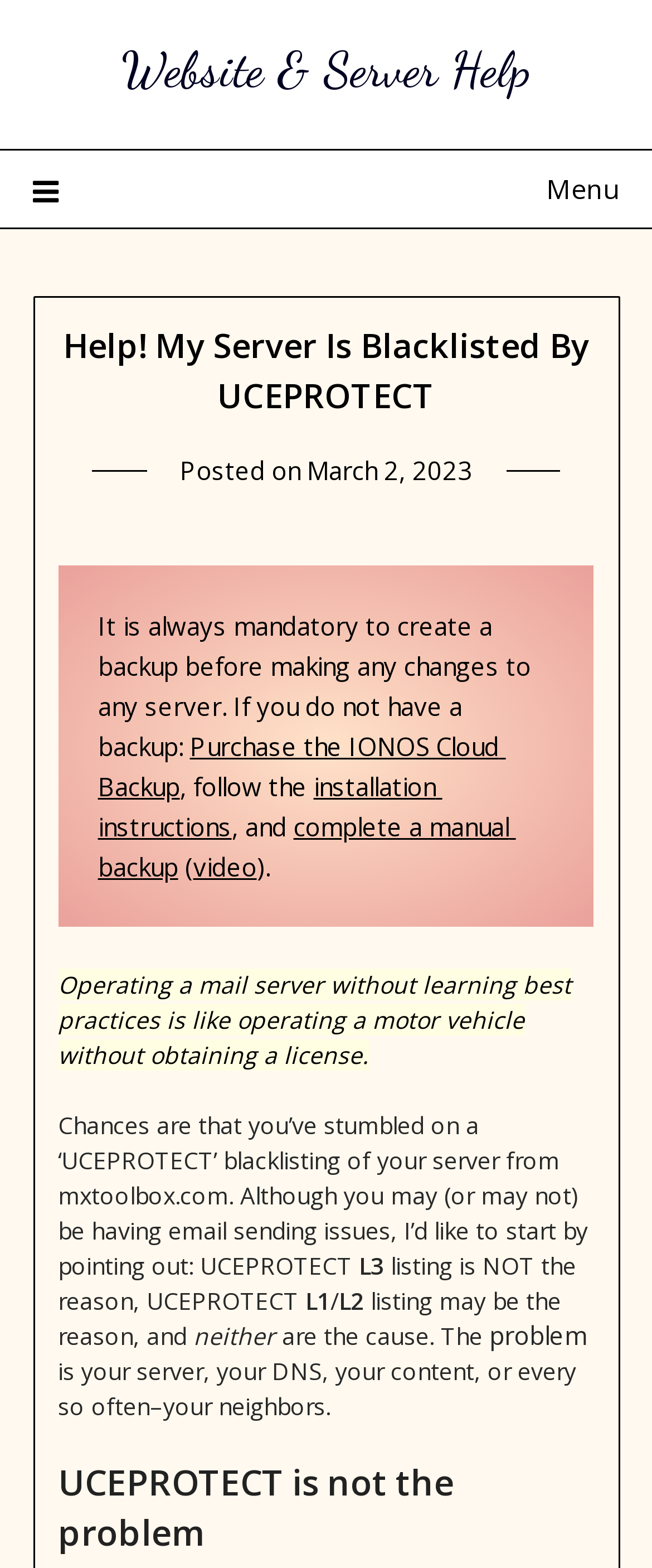Please predict the bounding box coordinates (top-left x, top-left y, bottom-right x, bottom-right y) for the UI element in the screenshot that fits the description: Show/Hide Menu

None